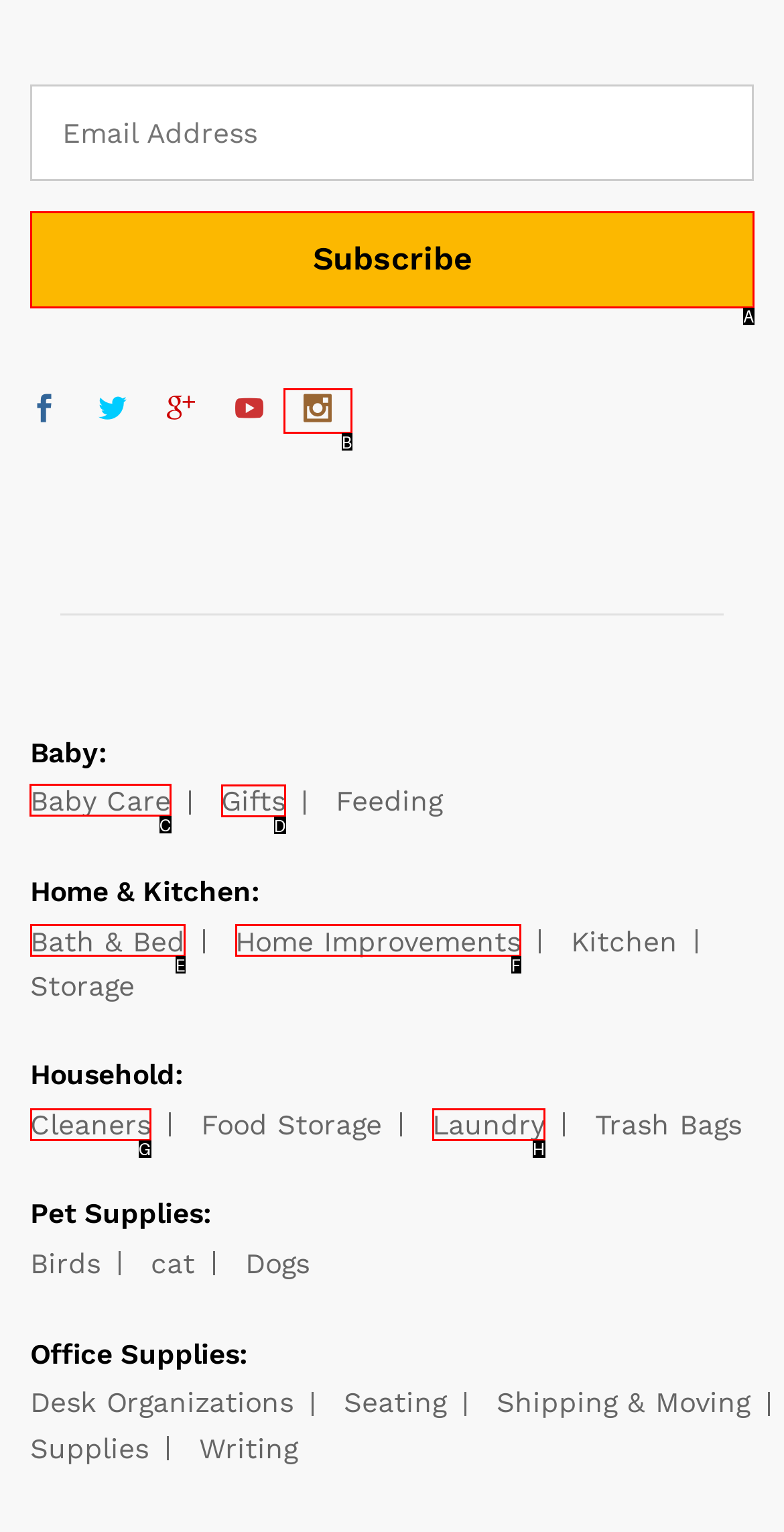Indicate the HTML element that should be clicked to perform the task: View Baby Care products Reply with the letter corresponding to the chosen option.

C